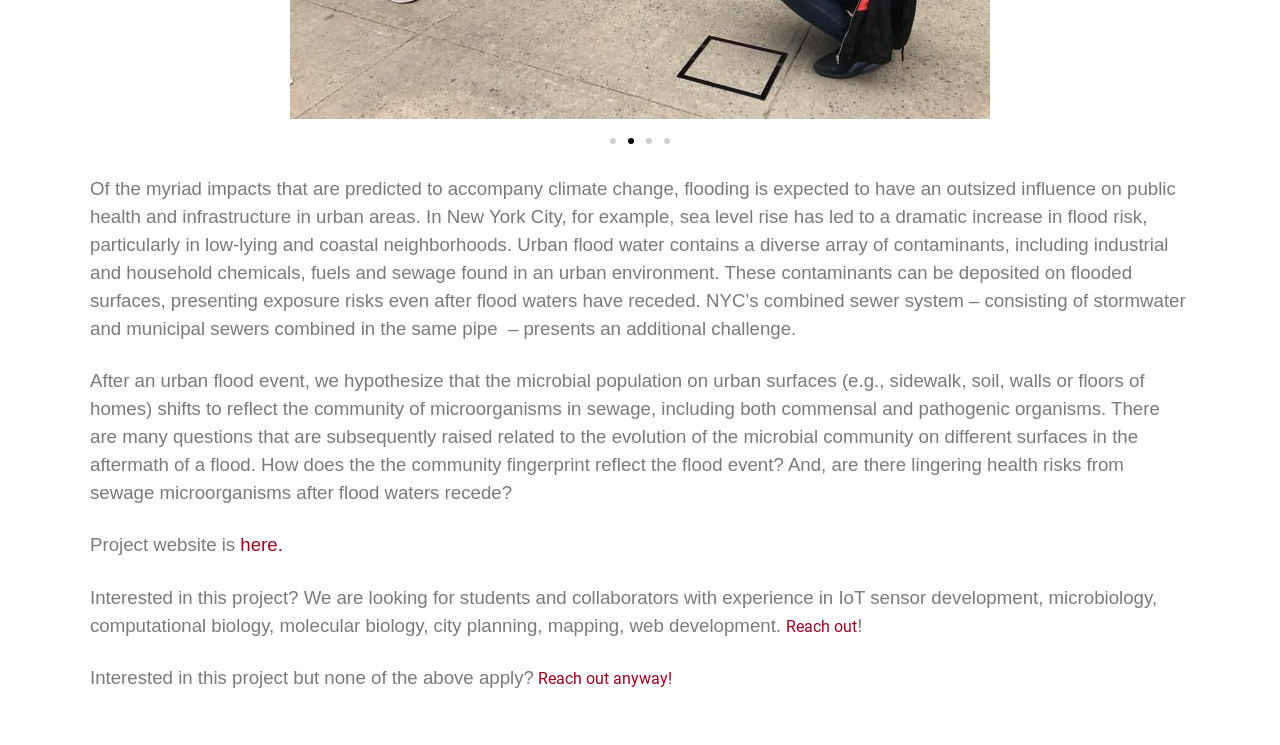Using the provided element description: "Reach out", identify the bounding box coordinates. The coordinates should be four floats between 0 and 1 in the order [left, top, right, bottom].

[0.614, 0.828, 0.67, 0.856]